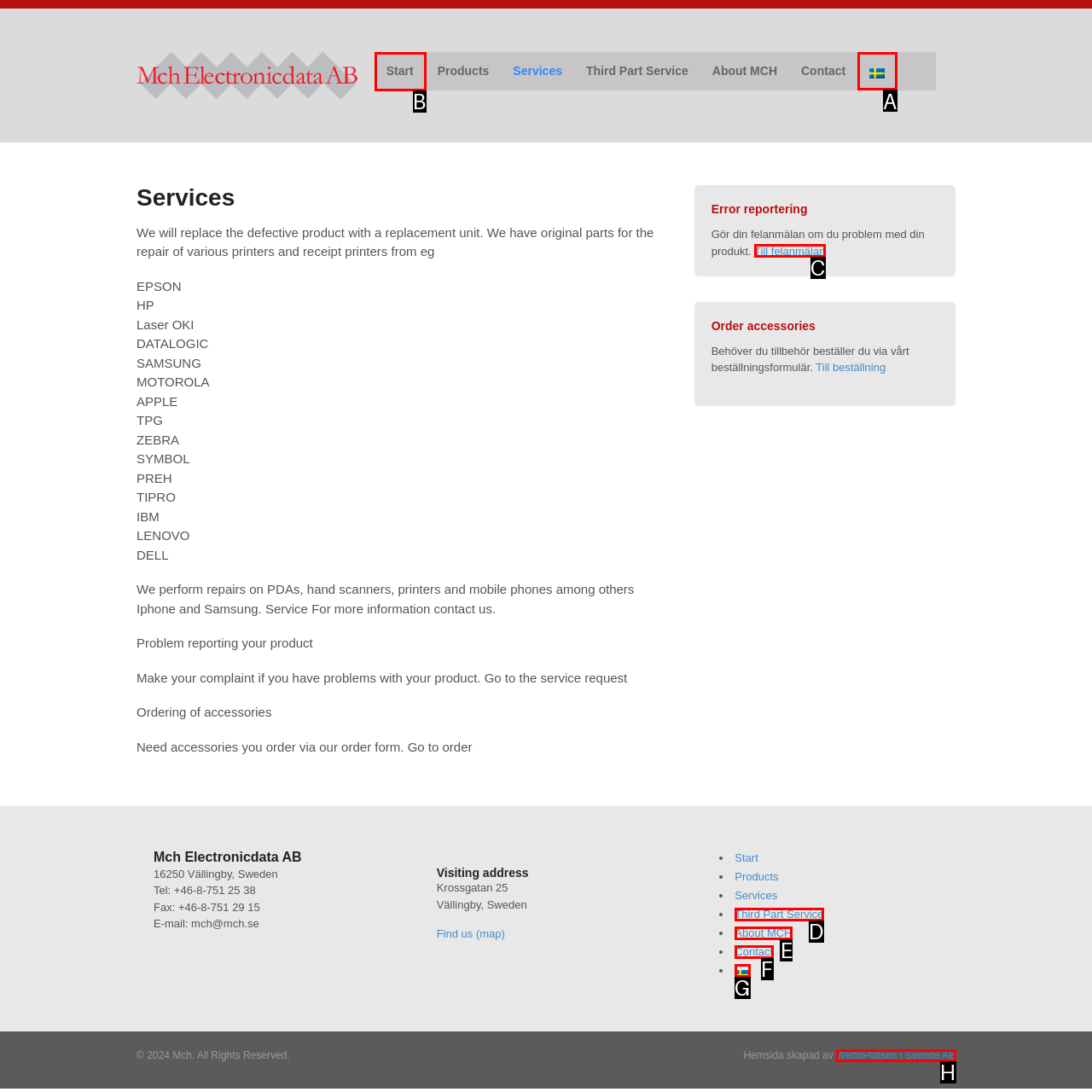Point out which UI element to click to complete this task: Click on the 'Start' link
Answer with the letter corresponding to the right option from the available choices.

B